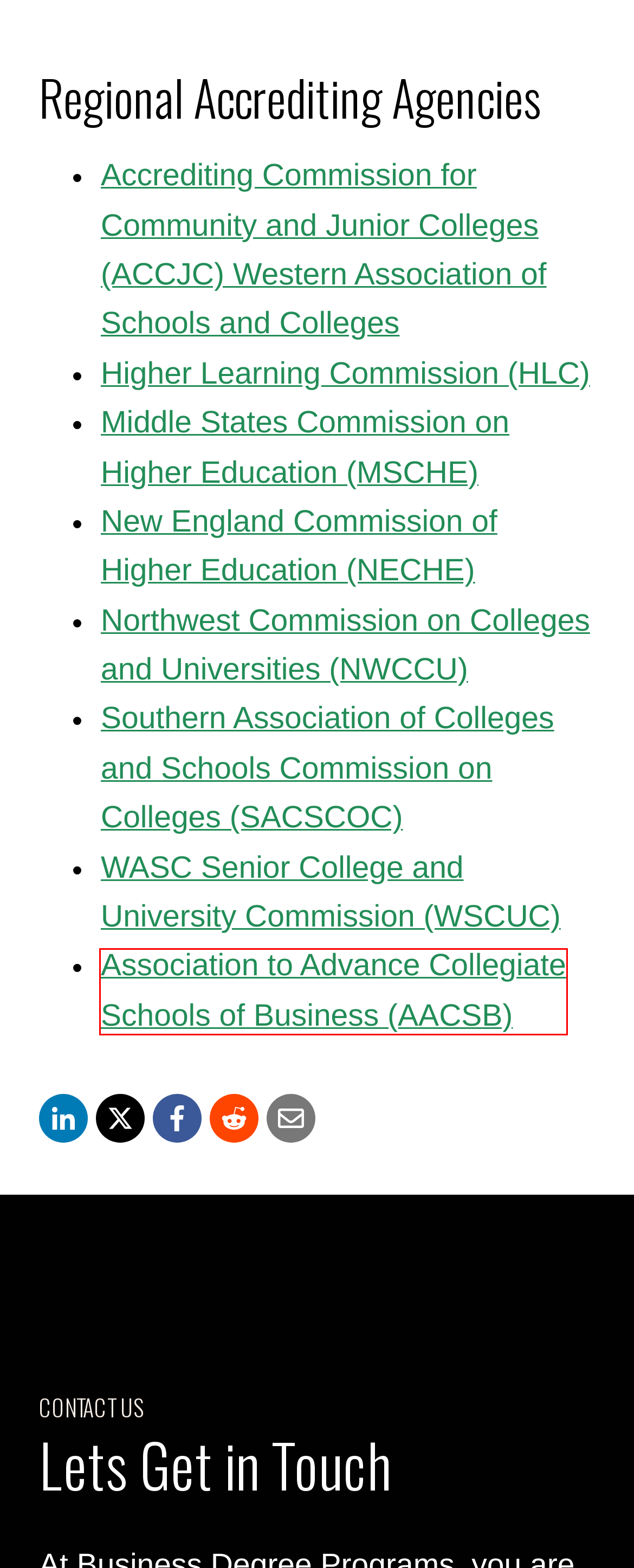You have a screenshot of a webpage with a red rectangle bounding box around a UI element. Choose the best description that matches the new page after clicking the element within the bounding box. The candidate descriptions are:
A. Advertising Disclosure - Business Degree Programs
B. Terms of Service - Business Degree Programs
C. Salary Projections Sites for U.S. States
D. Regional Accrediting Organizations | Council for Higher Education Accreditation
E. States - Business Degree Programs
F. Global Business Education Network | AACSB
G. About - Business Degree Programs
H. Contact - Business Degree Programs

F